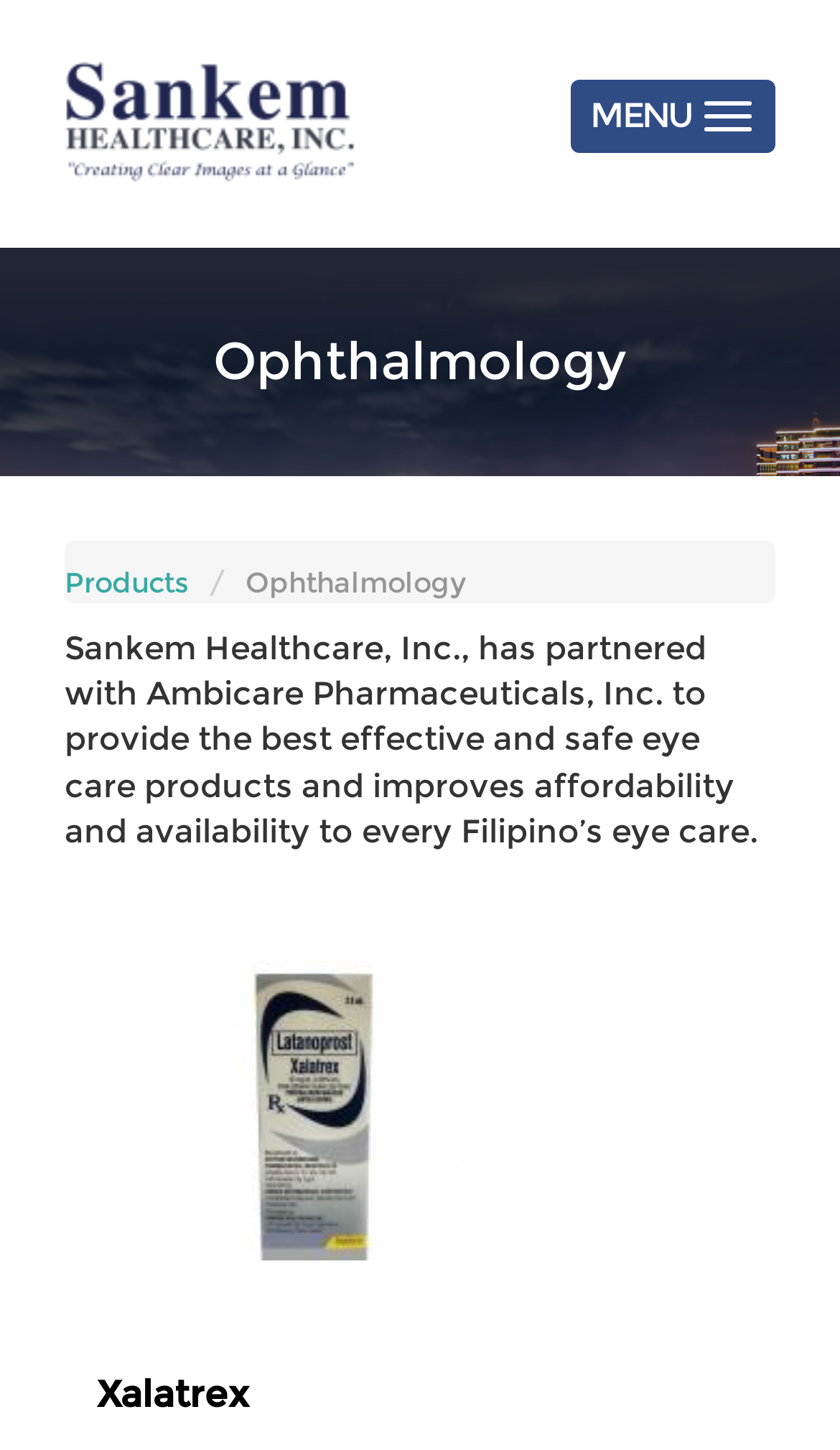What is the purpose of the 'MENU' button?
Refer to the screenshot and deliver a thorough answer to the question presented.

The 'MENU' button is a navigation element, which is commonly used to open a menu or a list of options, allowing users to navigate through the website.